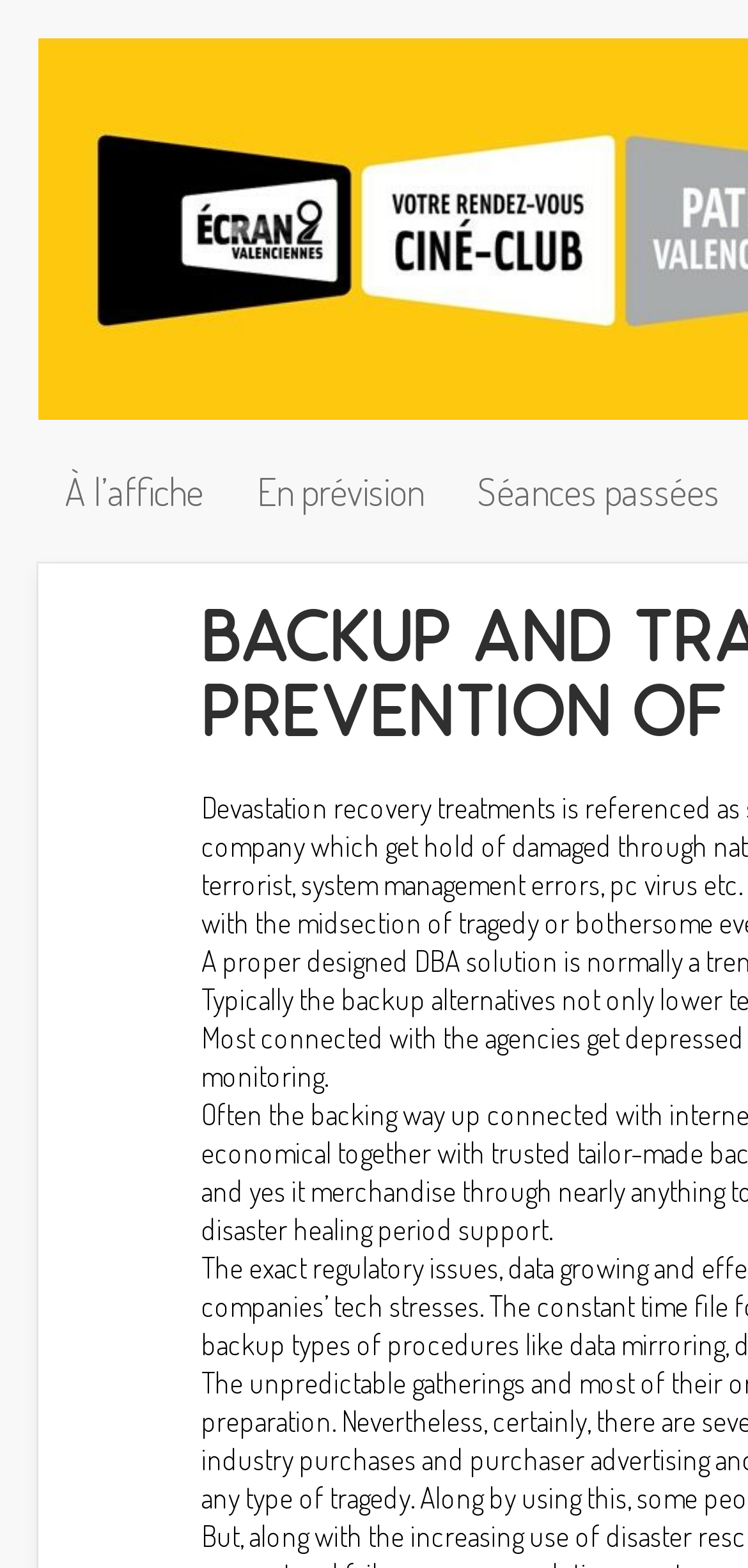Provide the bounding box coordinates of the HTML element this sentence describes: "En prévision". The bounding box coordinates consist of four float numbers between 0 and 1, i.e., [left, top, right, bottom].

[0.308, 0.292, 0.603, 0.335]